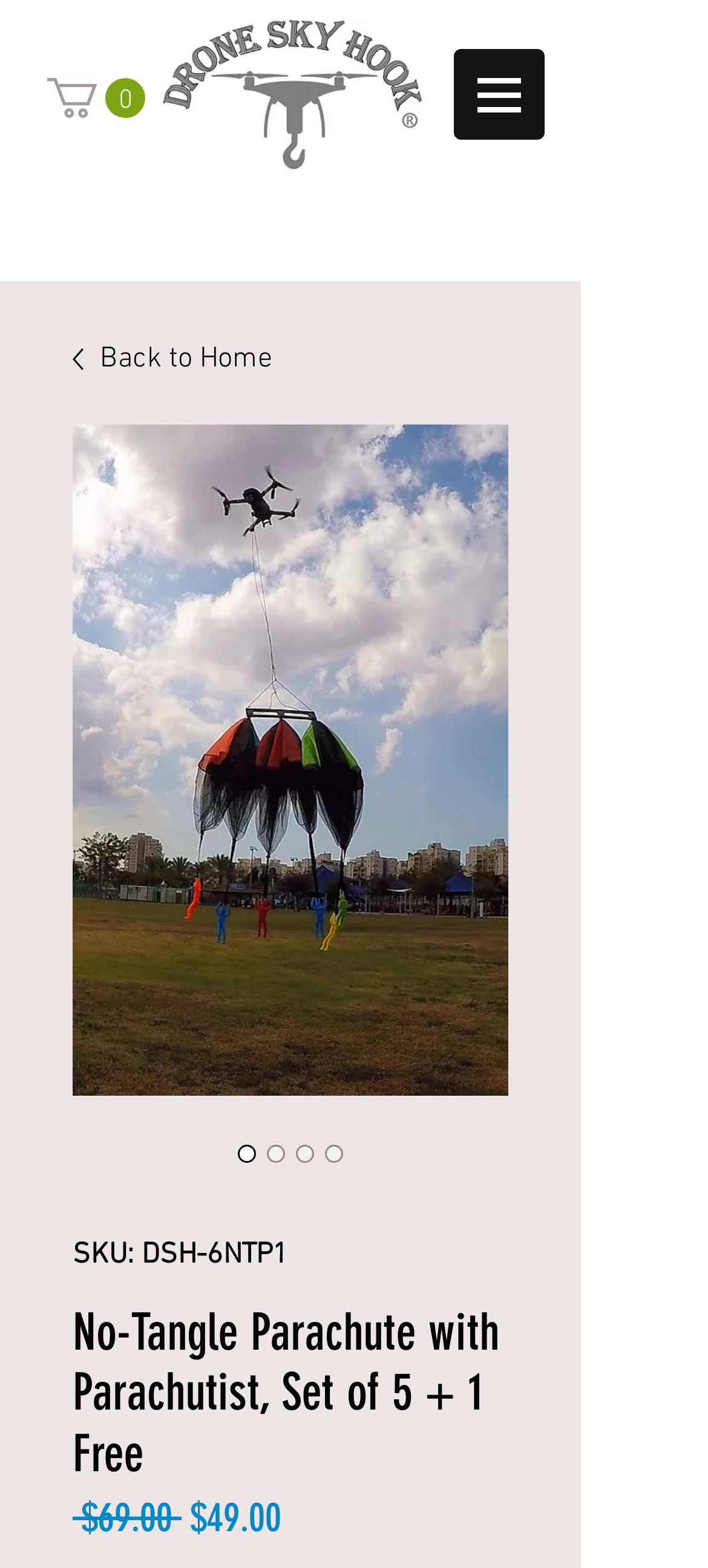Illustrate the webpage with a detailed description.

The webpage is about a product called "No-Tangle Parachute with Parachutist, Set of 5 + 1 Free". At the top left, there is a link to a cart with 0 items, accompanied by an SVG icon. Next to it, on the top center, is the "Drone Sky Hook Logo" image. 

On the top right, there is a navigation menu labeled "Site" with a button that has a popup menu. The button is accompanied by an image. 

Below the navigation menu, there is an iframe that takes up most of the page. Within the iframe, there is a link to go "Back to Home" with a small image next to it. Below this link, there is a large image of the "No-Tangle Parachute with Parachutist, Set of 5 + 1 Free" product. 

To the right of the product image, there are four radio buttons with the same label "No-Tangle Parachute with Parachutist, Set of 5 + 1 Free", with one of them being checked. Below the radio buttons, there is a static text "SKU: DSH-6NTP1". 

Further down, there is a heading that reads "No-Tangle Parachute with Parachutist, Set of 5 + 1 Free", followed by two static text elements displaying prices: "$69.00" and "$49.00".